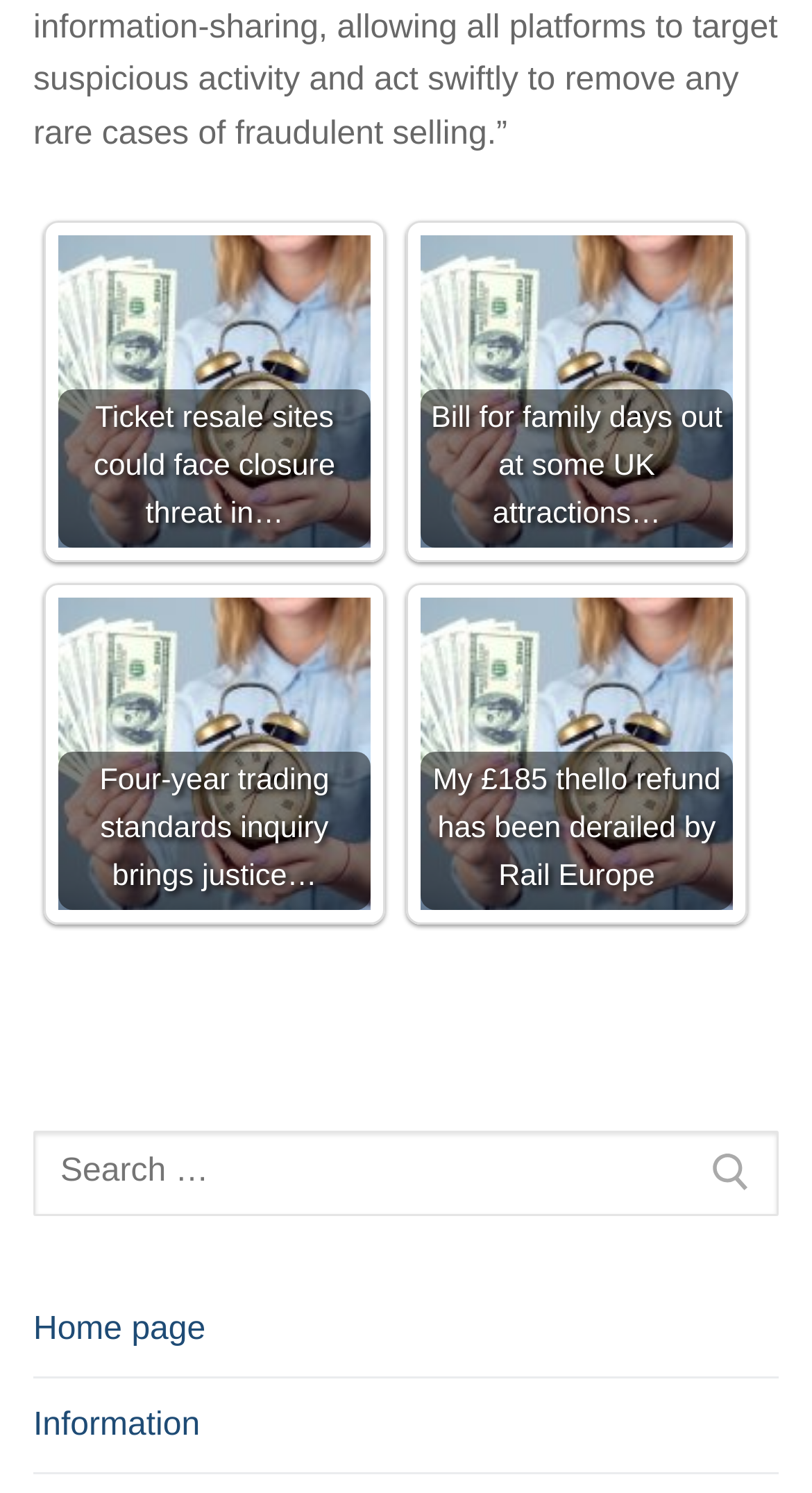How many main sections are there on this webpage?
Give a single word or phrase answer based on the content of the image.

Two